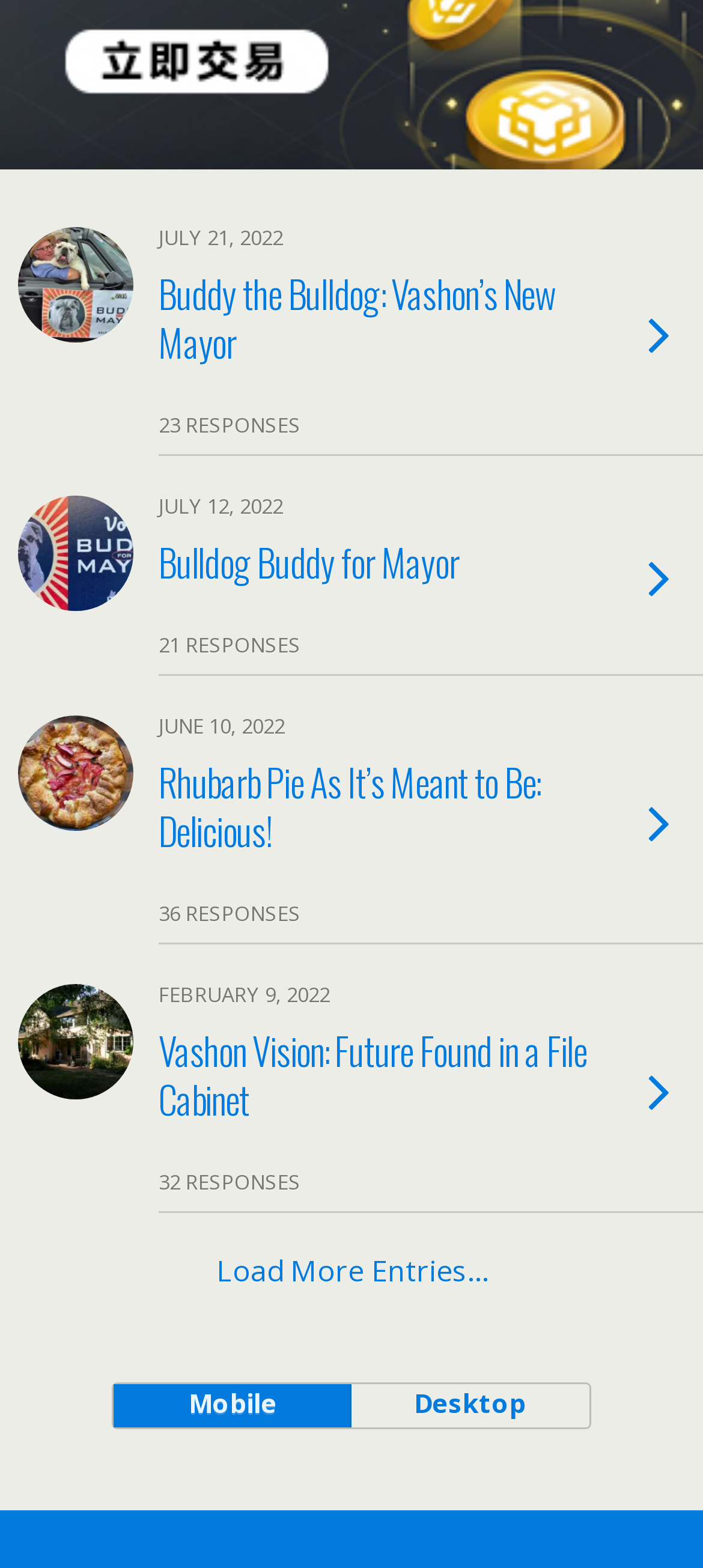What is the title of the latest article?
Using the visual information from the image, give a one-word or short-phrase answer.

Buddy the Bulldog: Vashon’s New Mayor